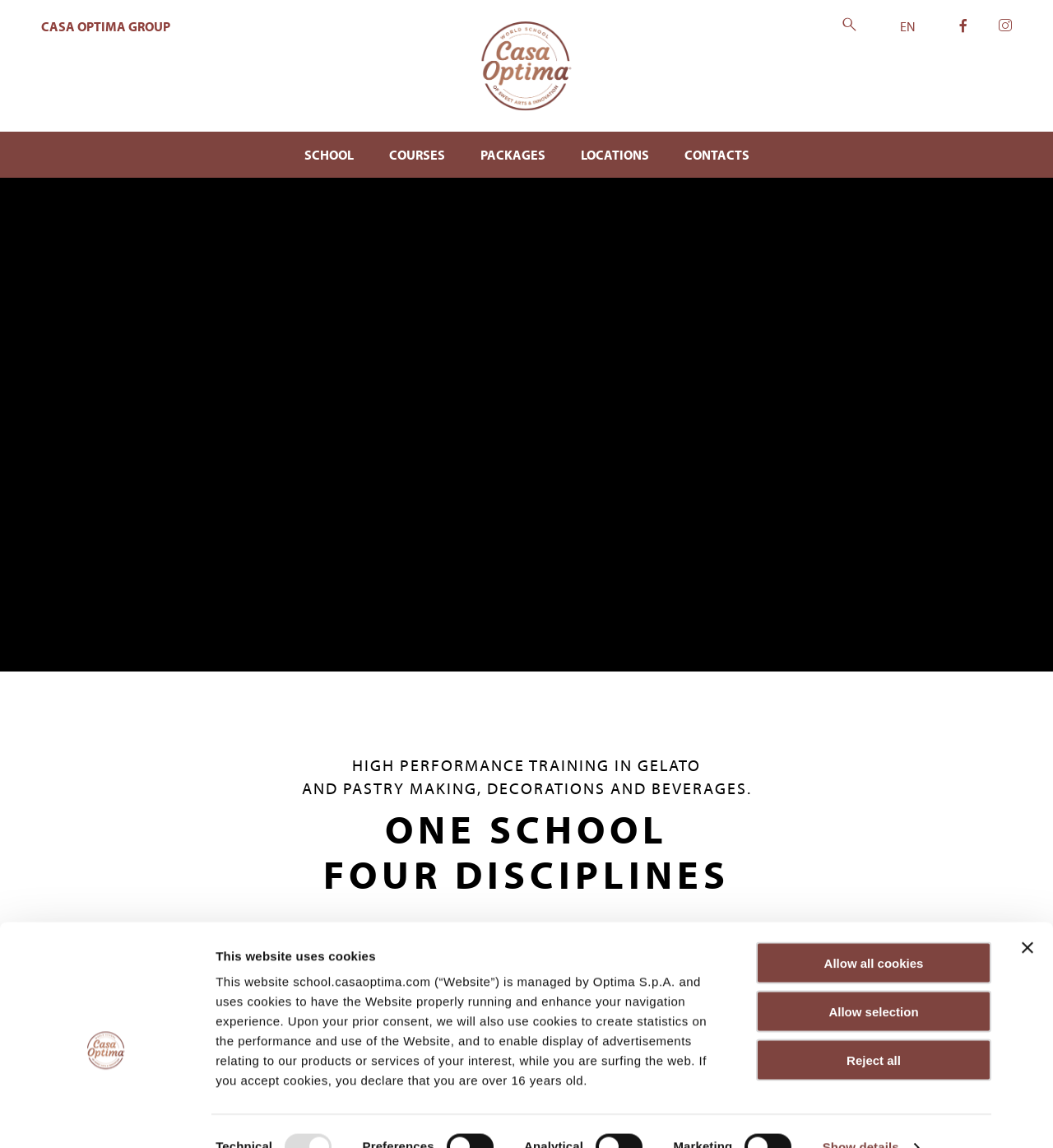What is the language currently selected on the webpage? Based on the screenshot, please respond with a single word or phrase.

EN